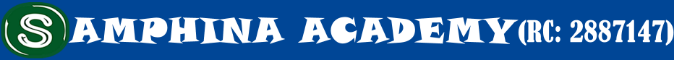Offer a detailed caption for the image presented.

The image prominently features the logo of Samphina Academy, showcasing a stylized "S" in green on the left. The academy's name is displayed in large, bold white letters against a vibrant blue background, with the text "SAMPHINA ACADEMY" being central to the design. Below the name, there is a note indicating its registration number (RC: 2887147), emphasizing the legitimacy and formal recognition of the institution. This logo represents Samphina Academy’s commitment to providing educational resources, particularly in the context of academic project topics in Nigeria.